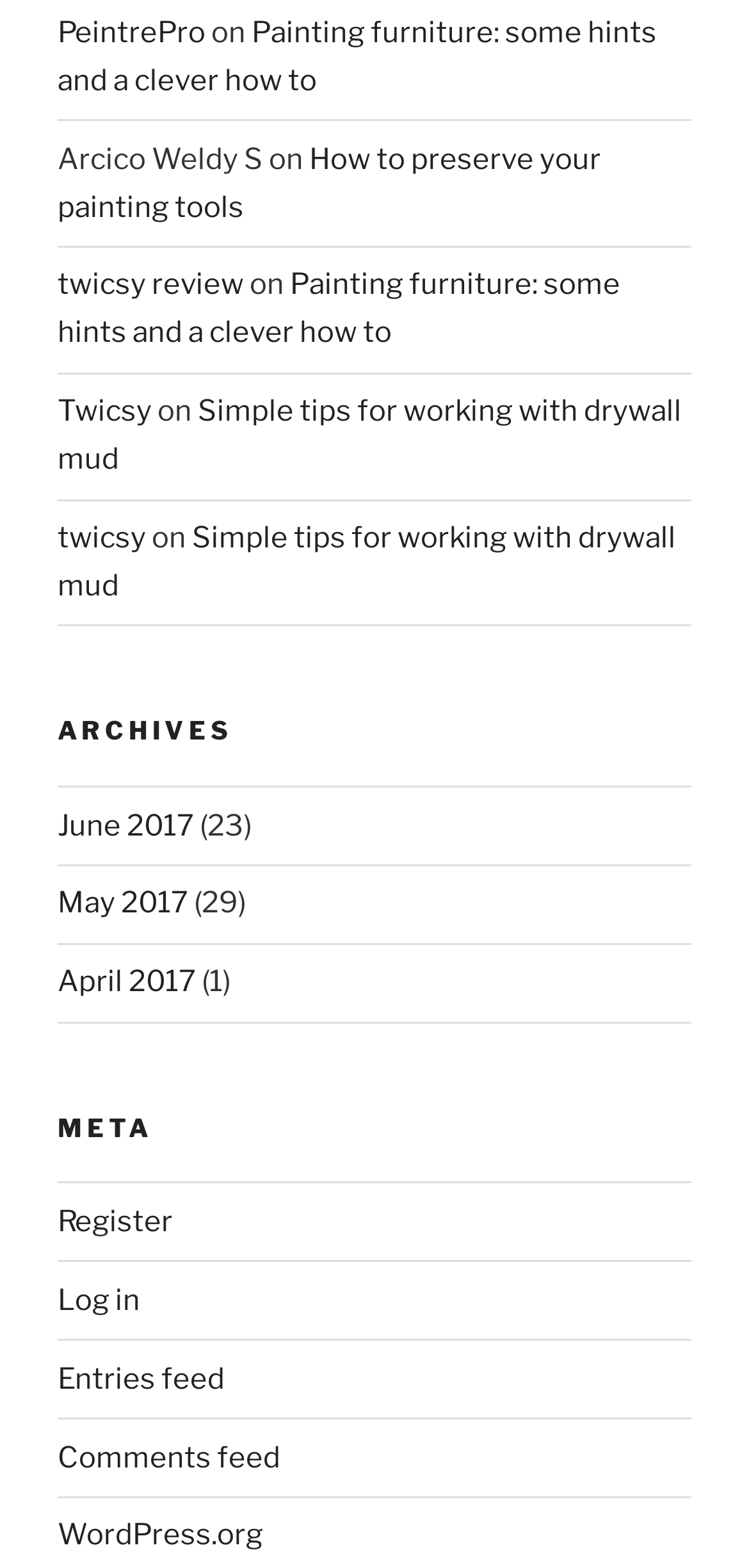How many links are there in the first section?
Using the information from the image, give a concise answer in one word or a short phrase.

4